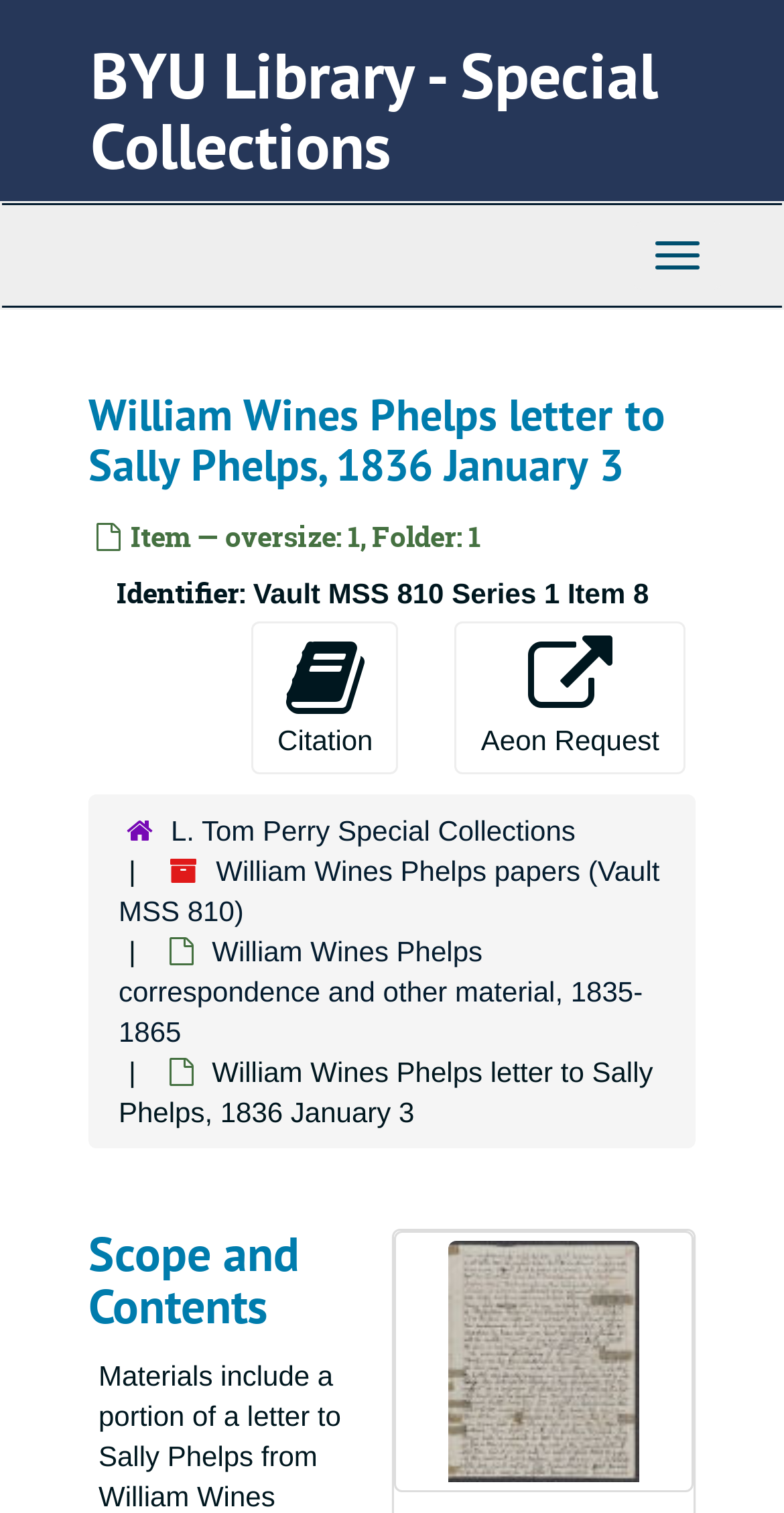Select the bounding box coordinates of the element I need to click to carry out the following instruction: "Click on the BYU Library - Special Collections link".

[0.115, 0.021, 0.838, 0.124]